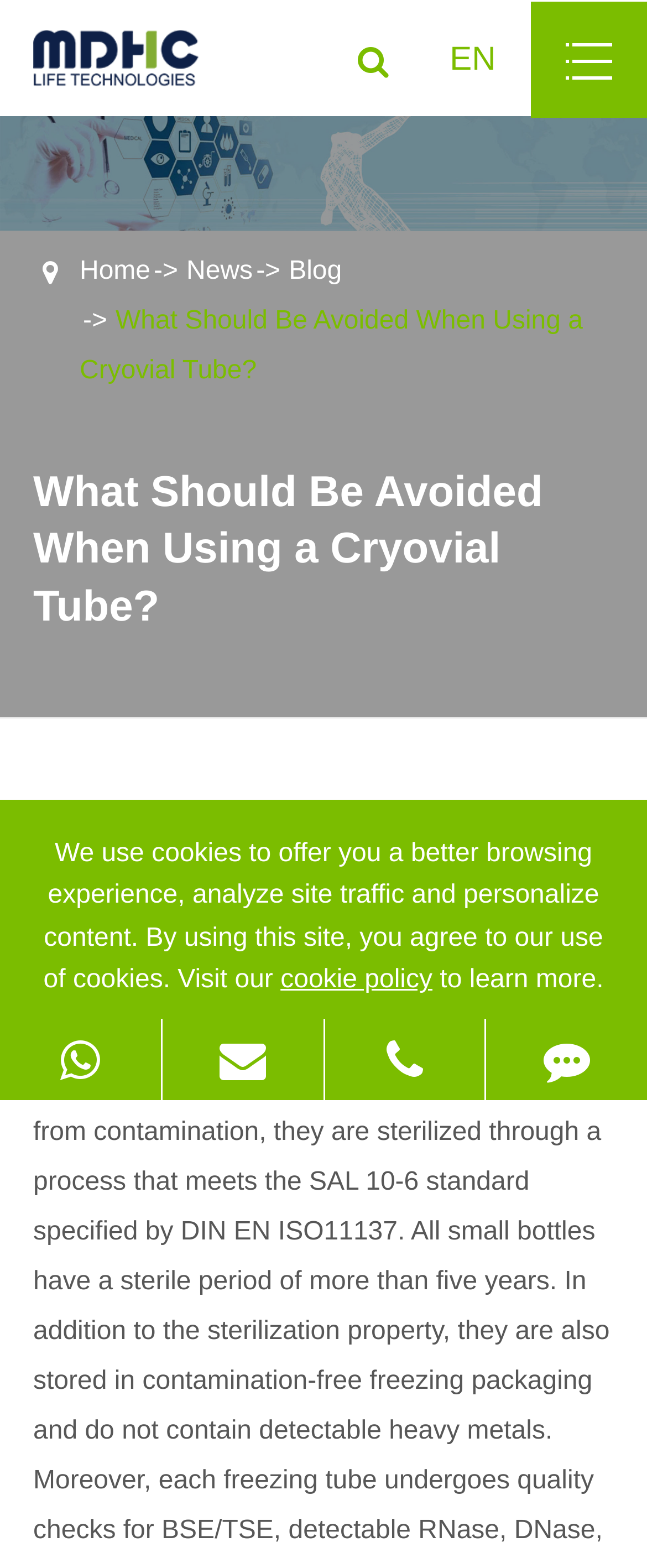Find the bounding box coordinates of the element I should click to carry out the following instruction: "give feedback".

[0.752, 0.65, 1.0, 0.702]